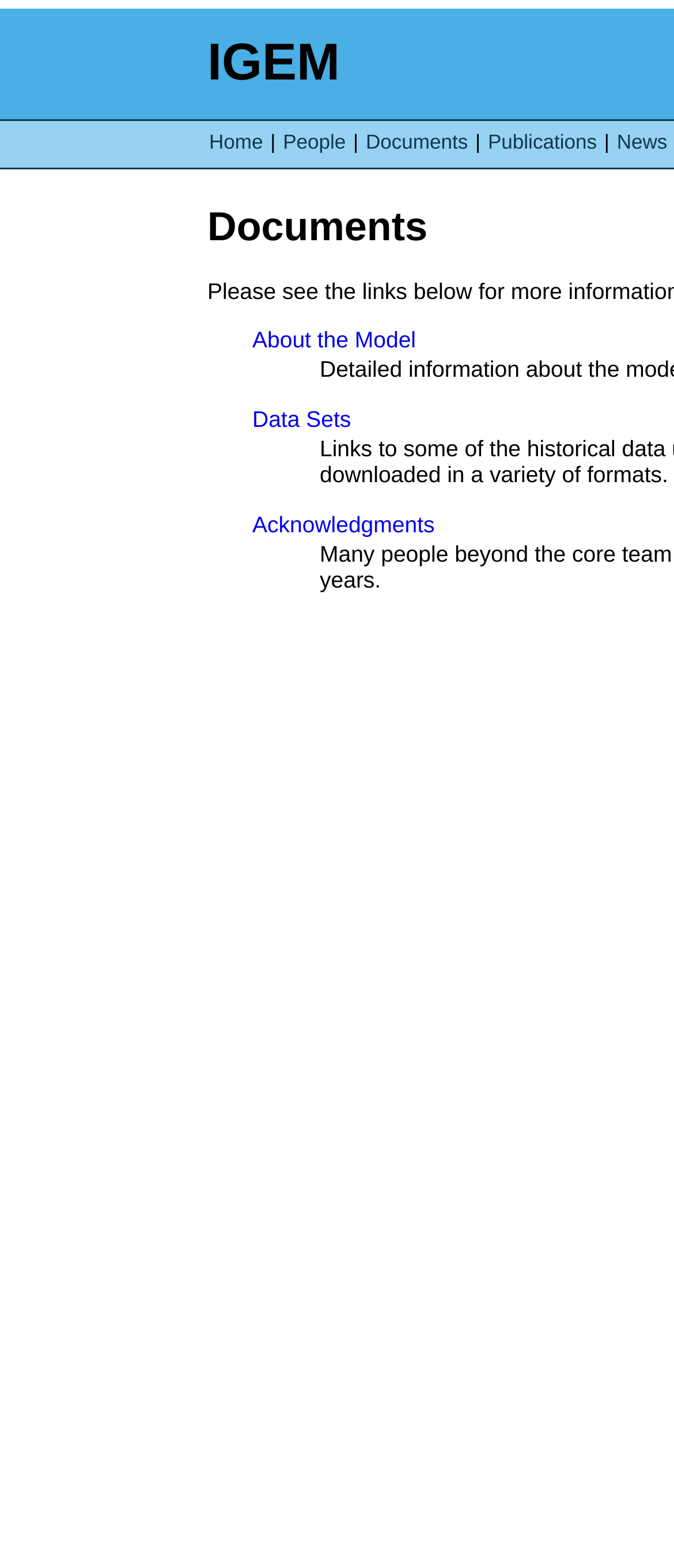Please respond to the question using a single word or phrase:
What is the last menu item?

News